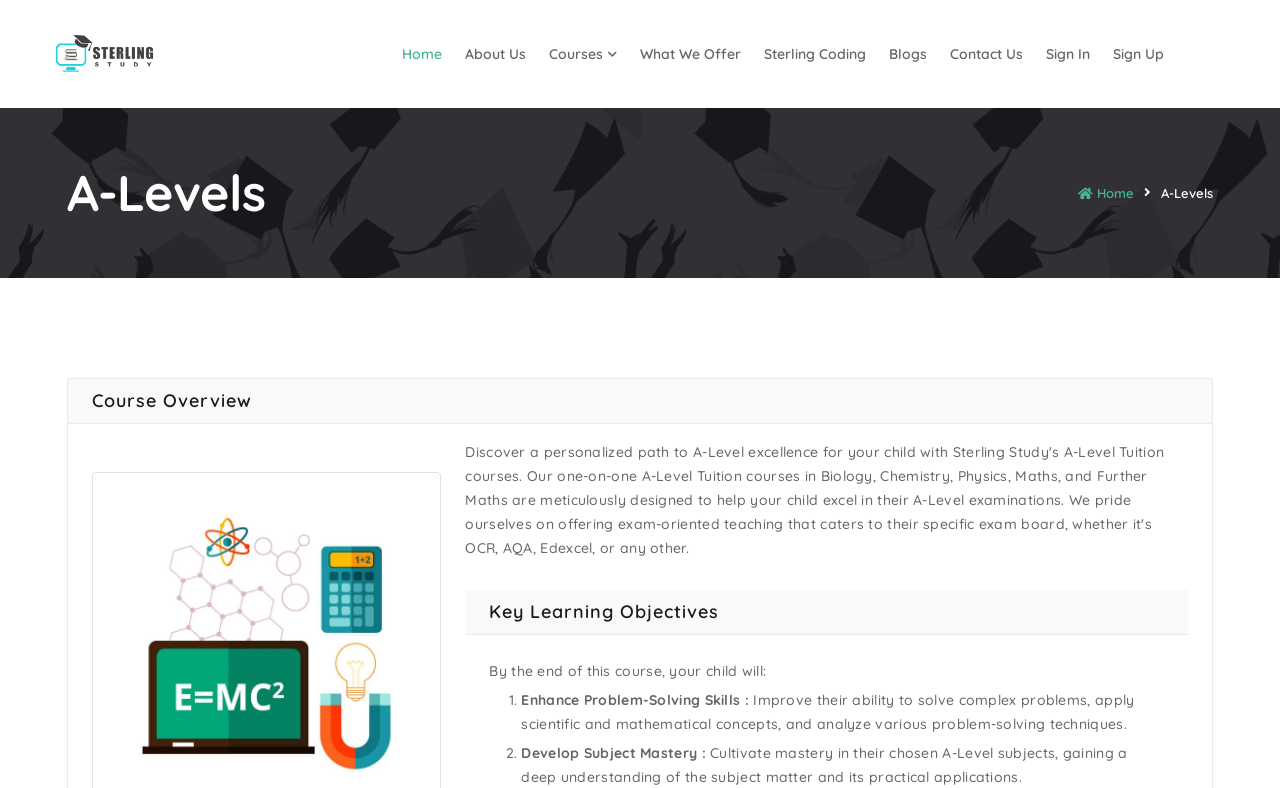Provide a one-word or short-phrase answer to the question:
What is the purpose of the course?

To enhance problem-solving skills